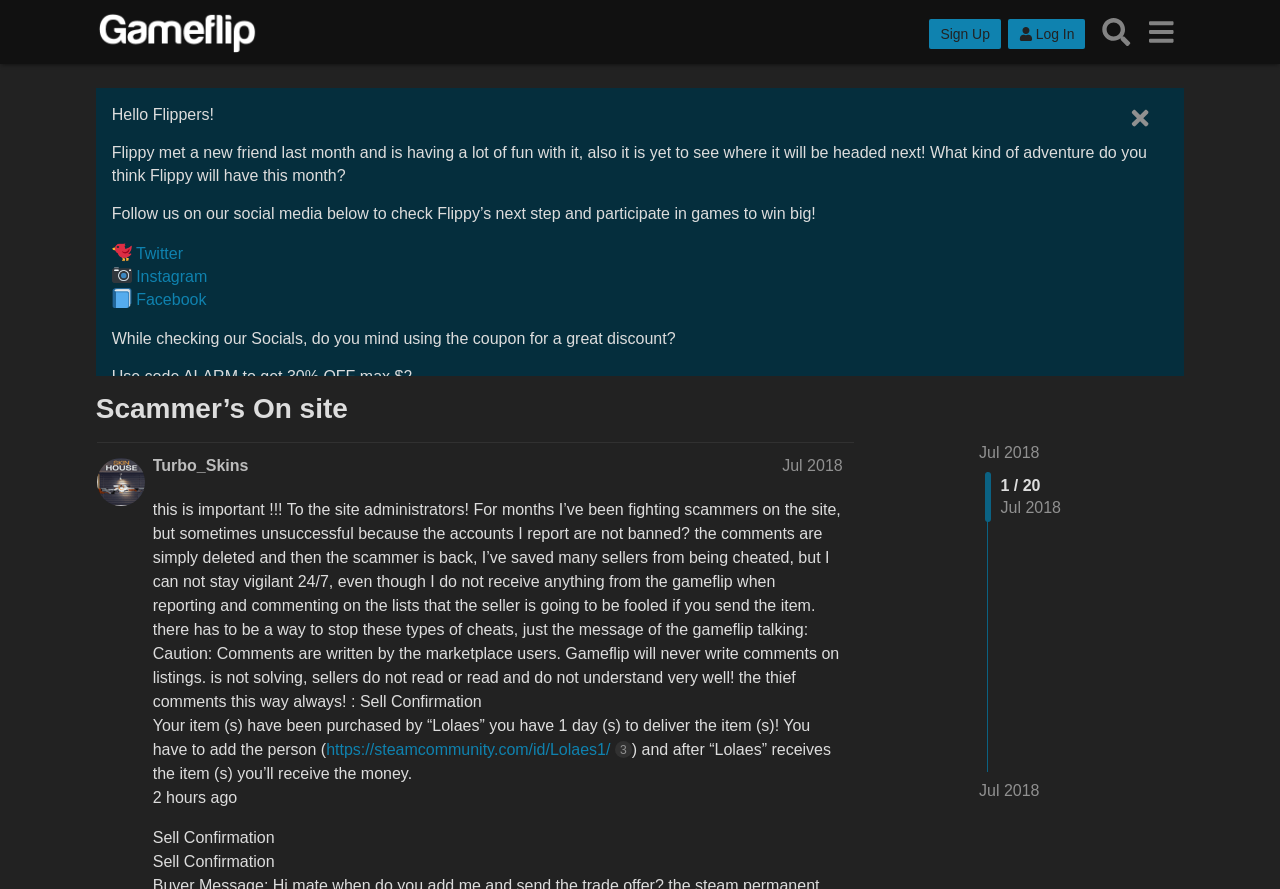Indicate the bounding box coordinates of the element that must be clicked to execute the instruction: "Click the 'Sign Up' button". The coordinates should be given as four float numbers between 0 and 1, i.e., [left, top, right, bottom].

[0.726, 0.021, 0.782, 0.055]